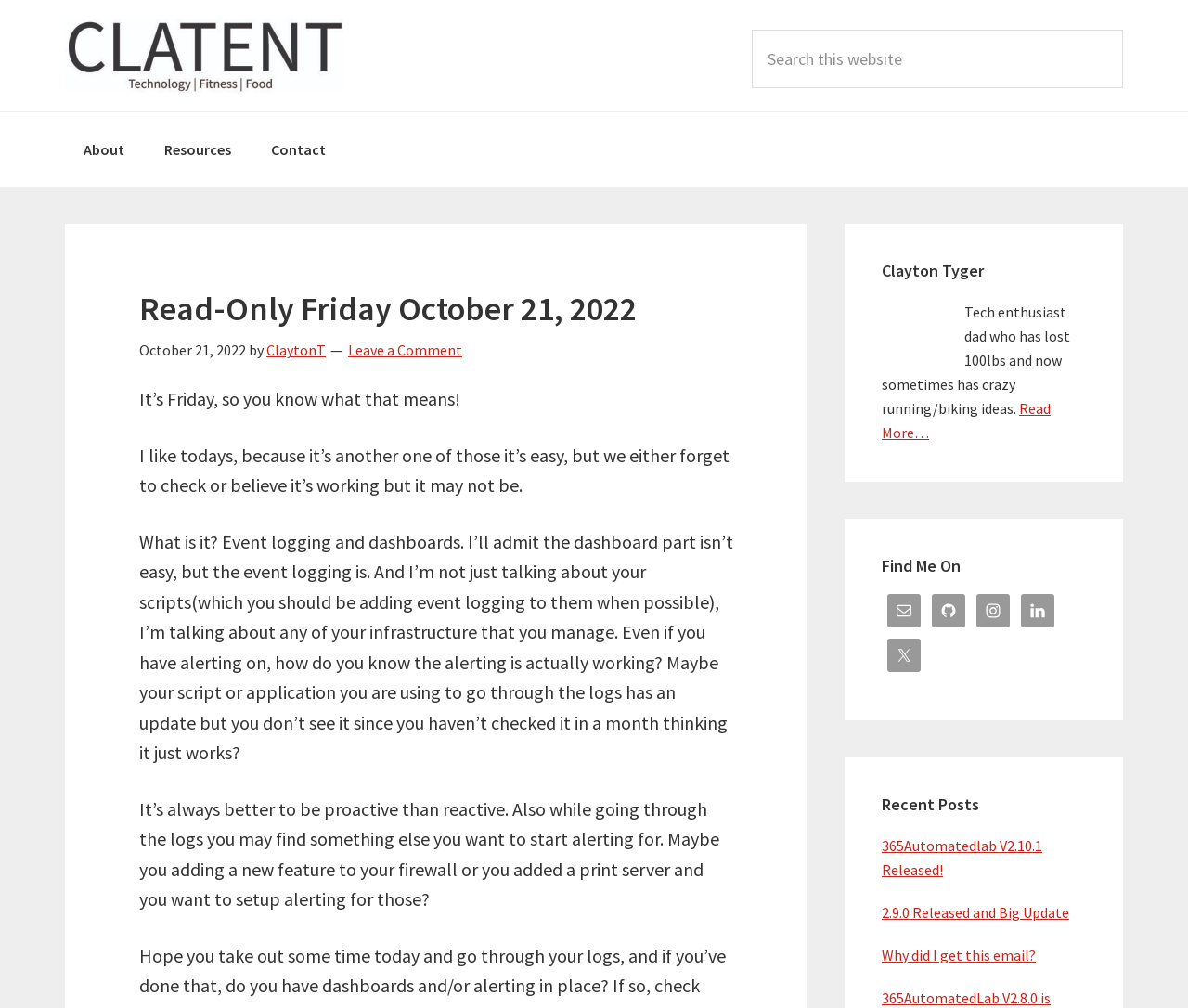Specify the bounding box coordinates for the region that must be clicked to perform the given instruction: "Go to About page".

[0.055, 0.111, 0.12, 0.185]